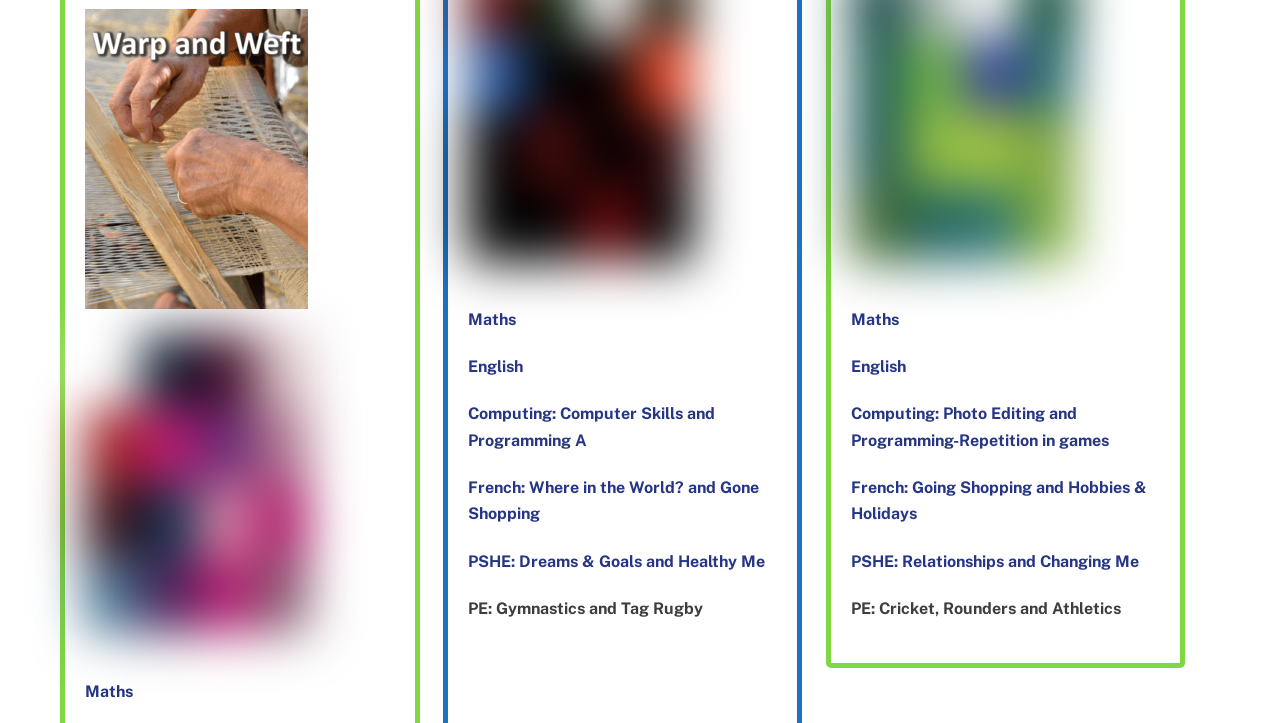Find the bounding box of the element with the following description: "PSHE: Relationships and Changing Me". The coordinates must be four float numbers between 0 and 1, formatted as [left, top, right, bottom].

[0.665, 0.763, 0.89, 0.789]